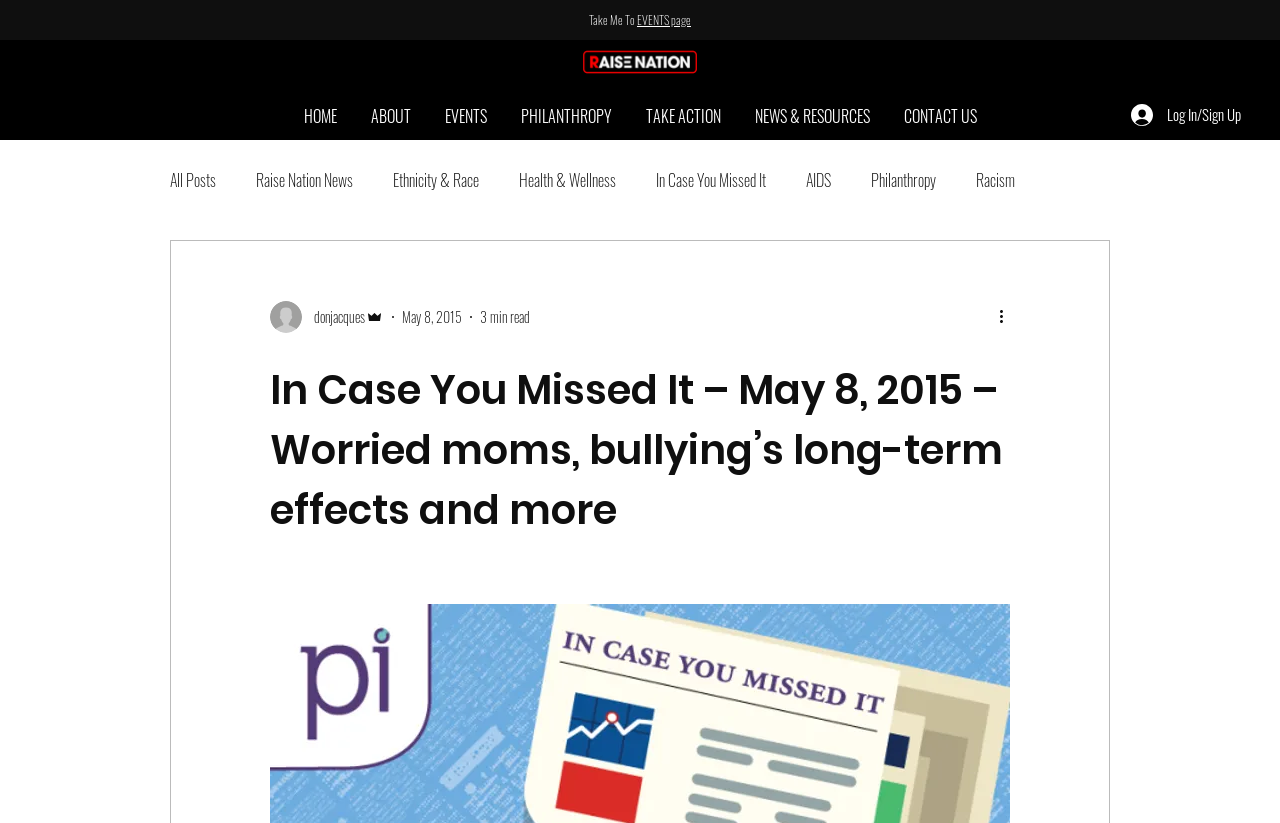Locate the bounding box coordinates of the clickable area to execute the instruction: "Click on the More actions button". Provide the coordinates as four float numbers between 0 and 1, represented as [left, top, right, bottom].

[0.778, 0.37, 0.797, 0.399]